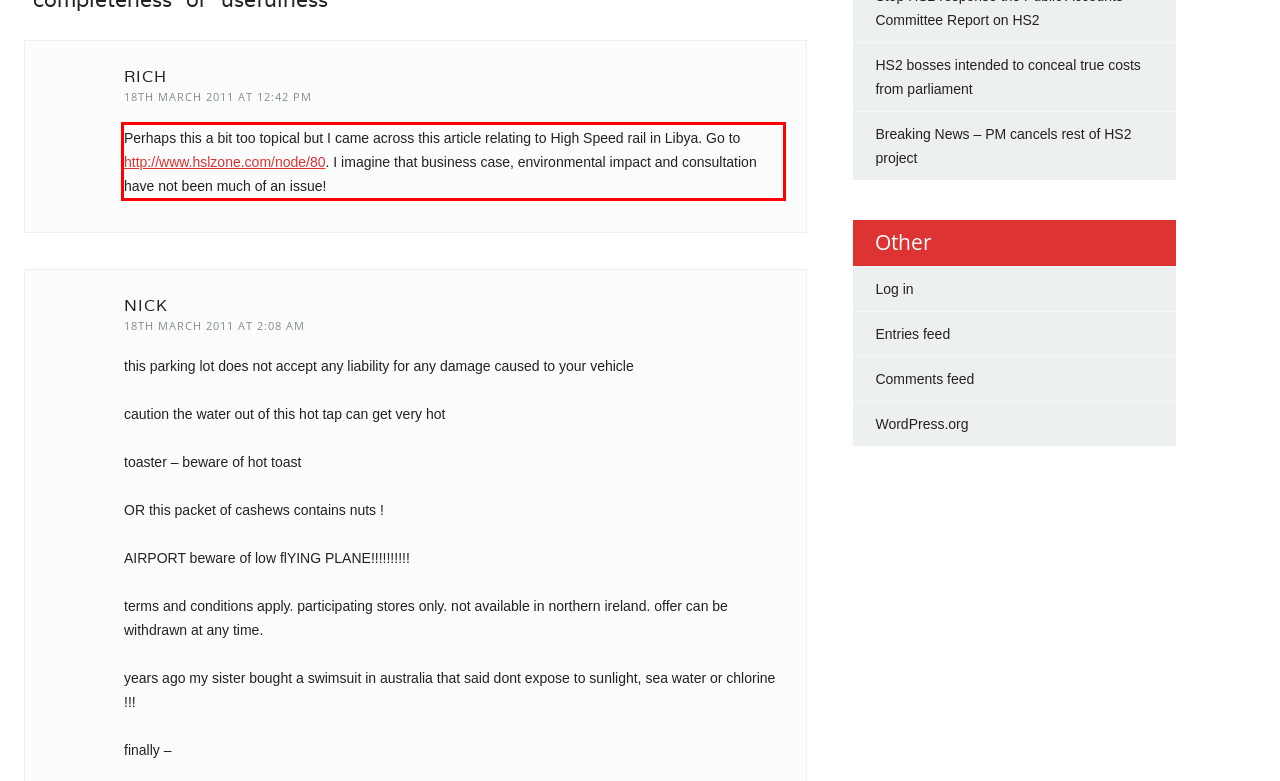Extract and provide the text found inside the red rectangle in the screenshot of the webpage.

Perhaps this a bit too topical but I came across this article relating to High Speed rail in Libya. Go to http://www.hslzone.com/node/80. I imagine that business case, environmental impact and consultation have not been much of an issue!